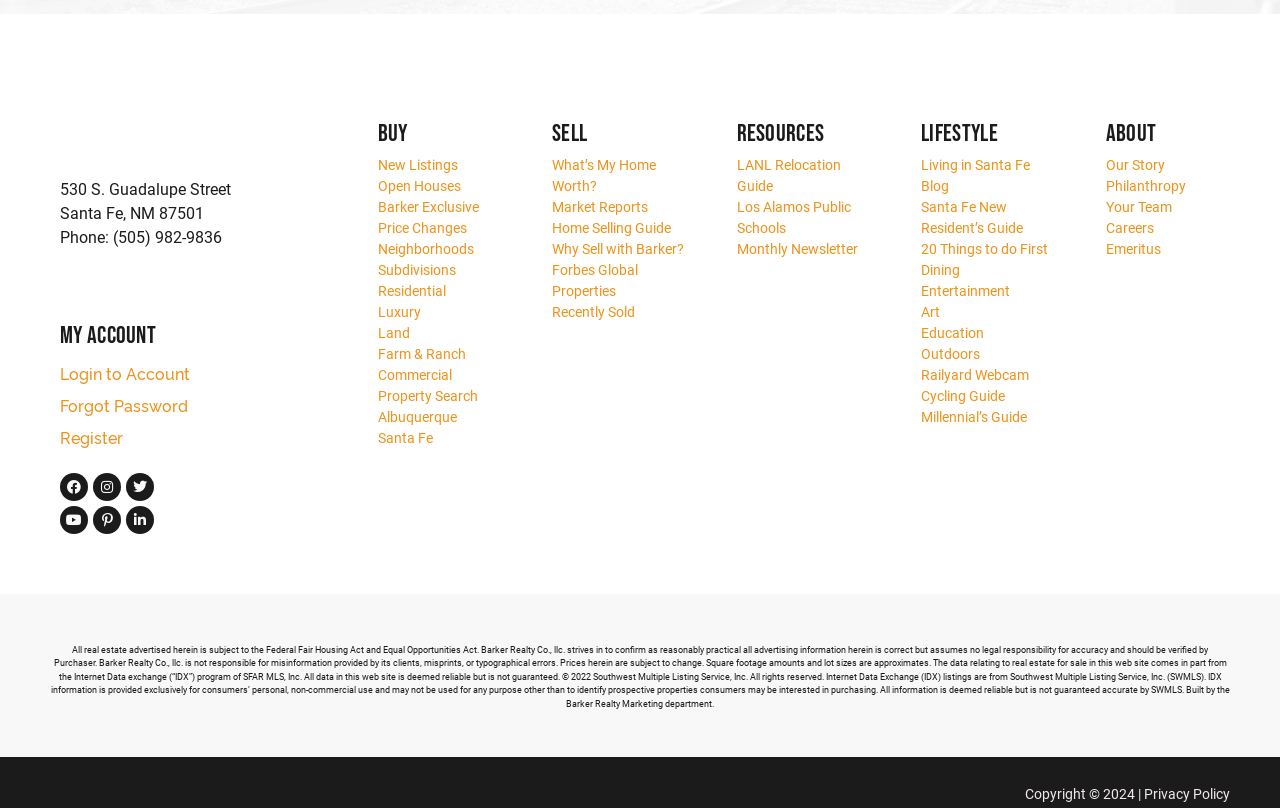Reply to the question with a brief word or phrase: What is the purpose of the 'What’s My Home Worth?' link?

To estimate home value